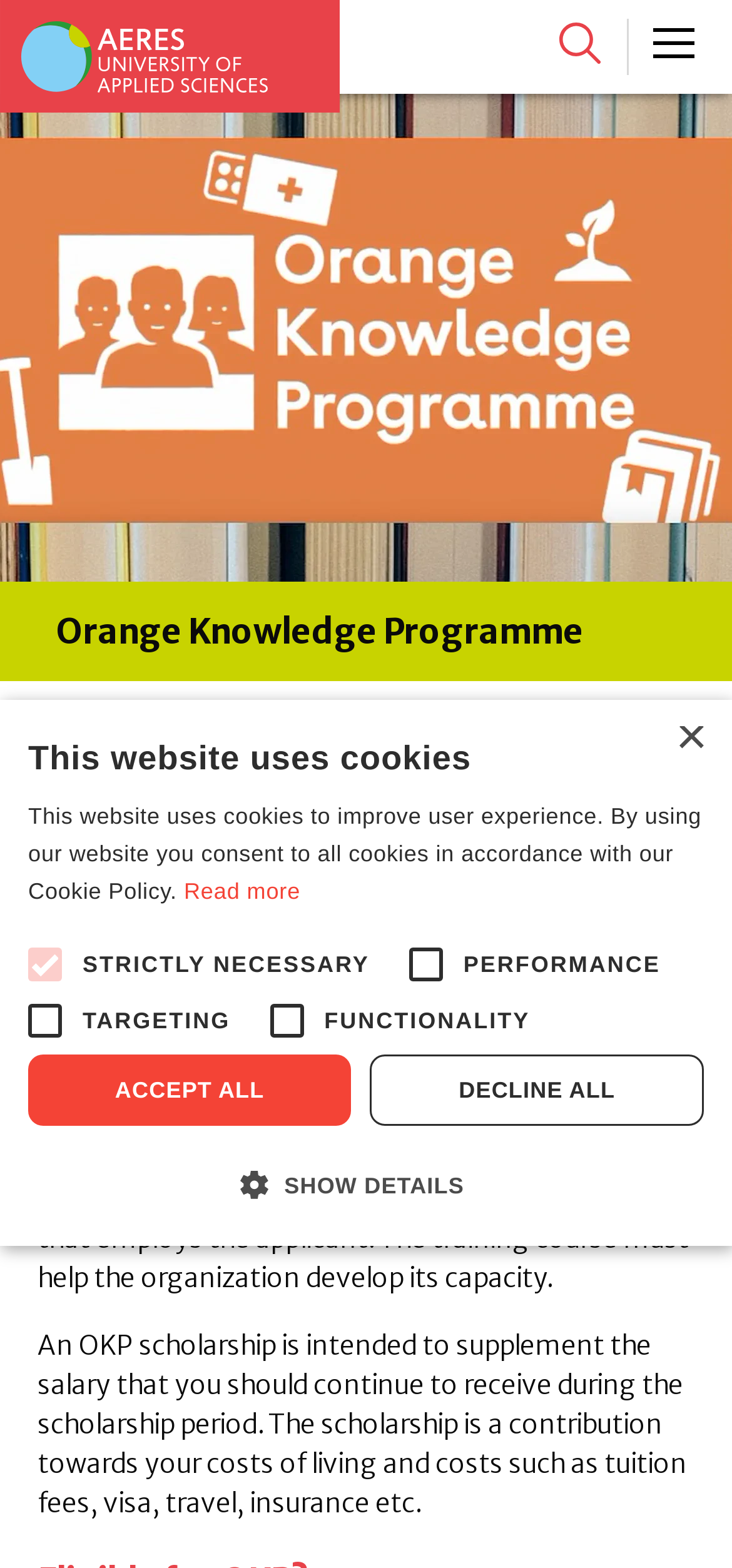Can you find and generate the webpage's heading?

Orange Knowledge Programme